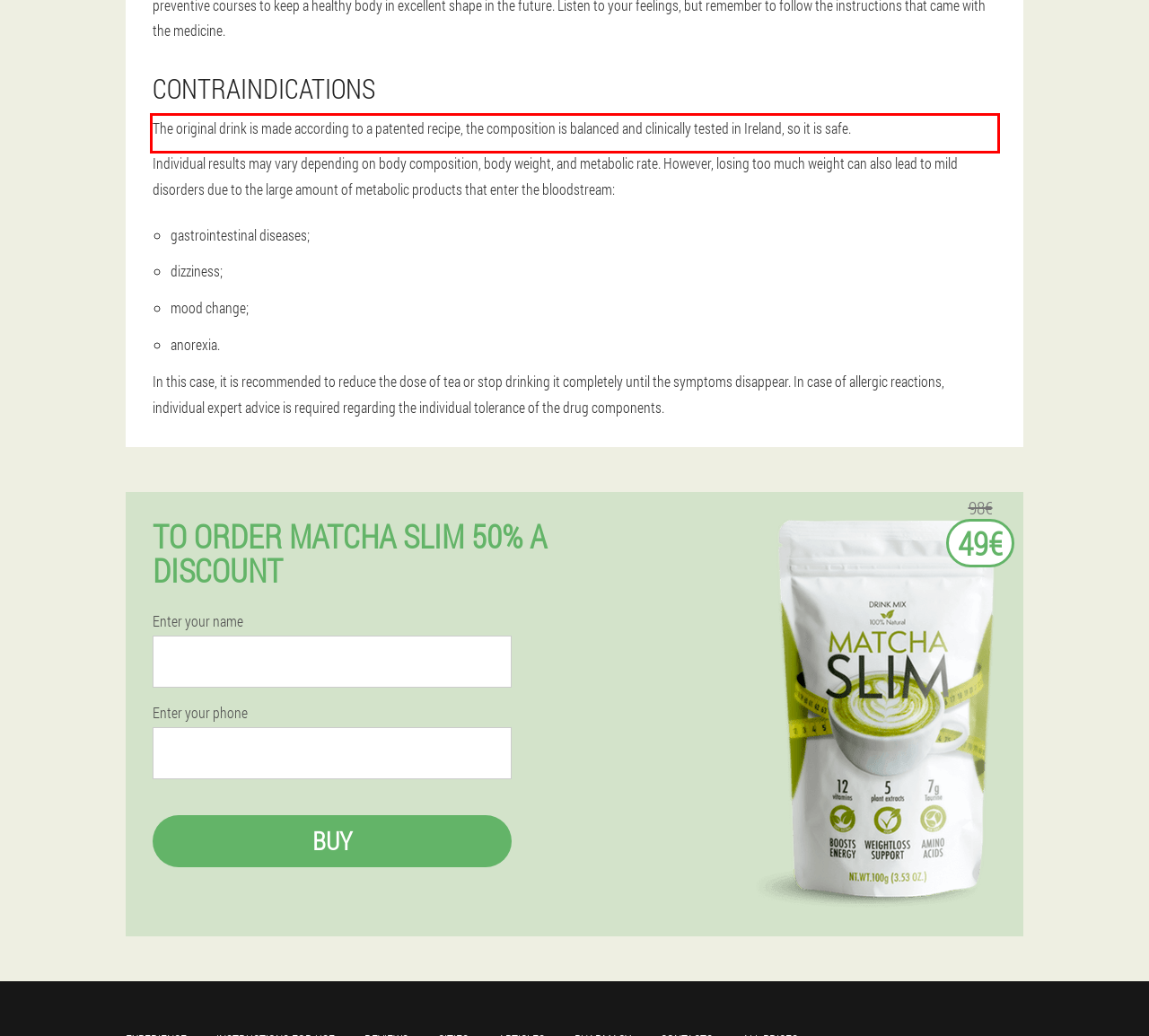Identify the red bounding box in the webpage screenshot and perform OCR to generate the text content enclosed.

The original drink is made according to a patented recipe, the composition is balanced and clinically tested in Ireland, so it is safe.